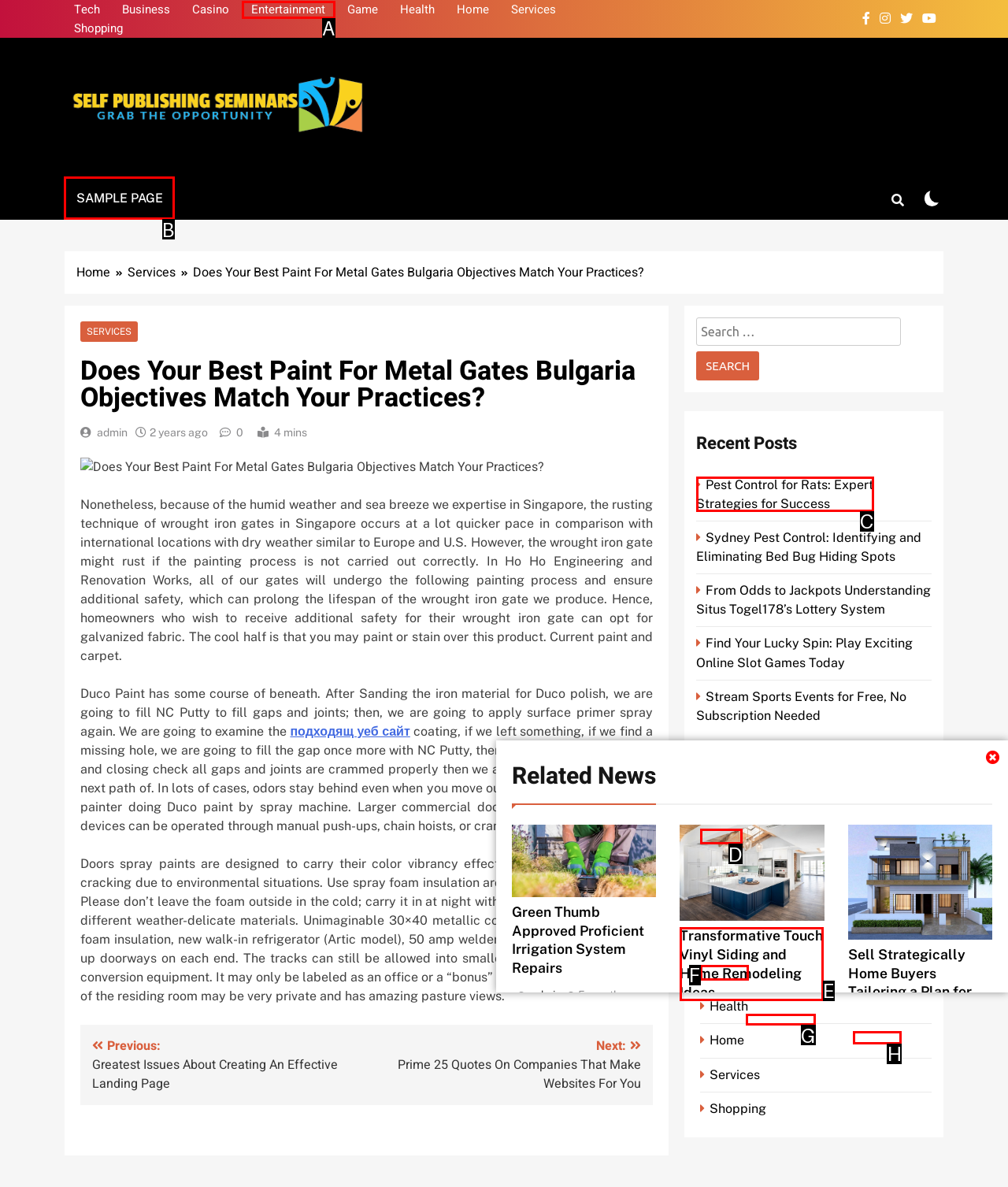Tell me which one HTML element I should click to complete the following task: Click on the 'SAMPLE PAGE' link Answer with the option's letter from the given choices directly.

B